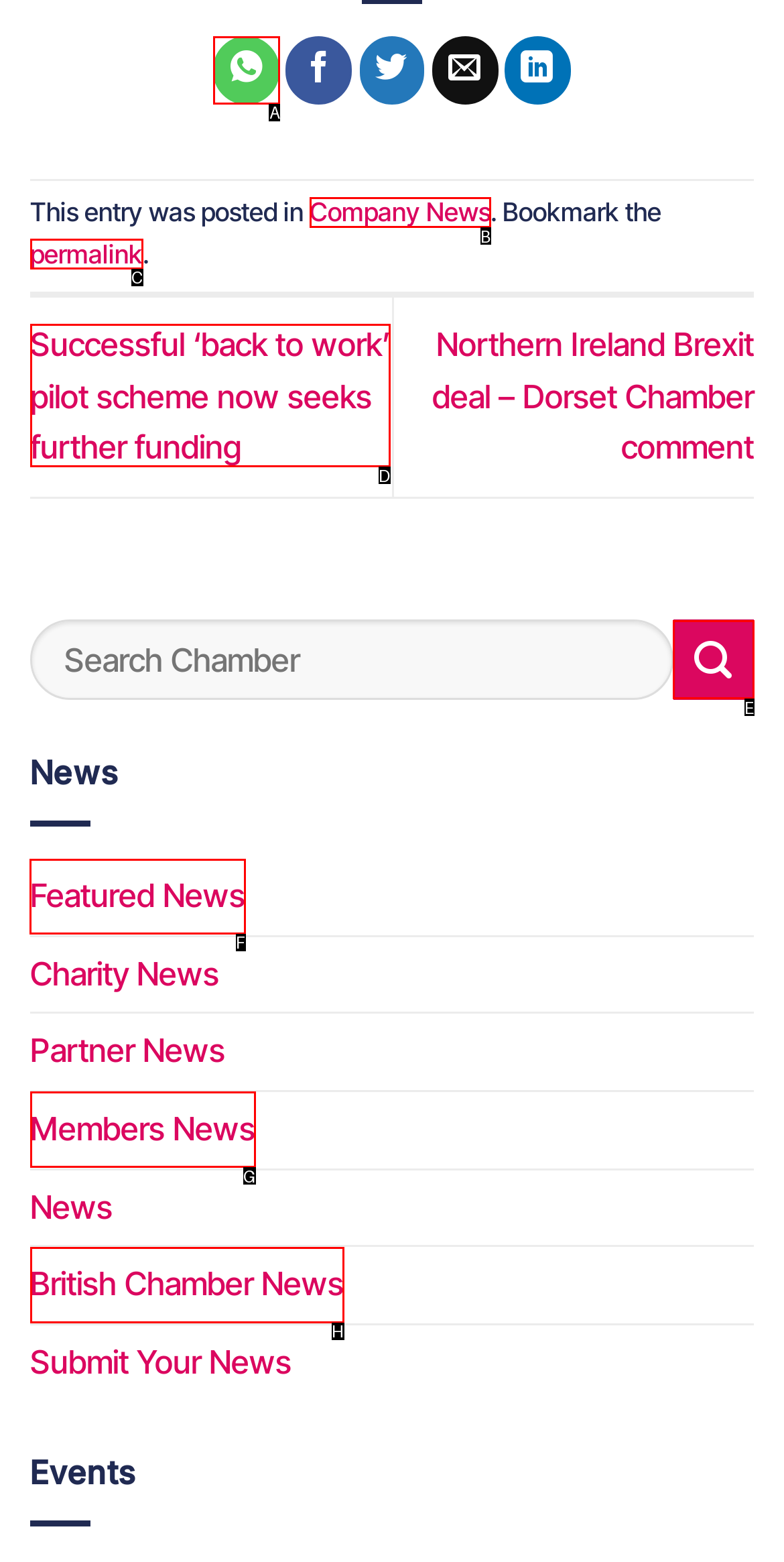Find the HTML element to click in order to complete this task: Read the featured news
Answer with the letter of the correct option.

F